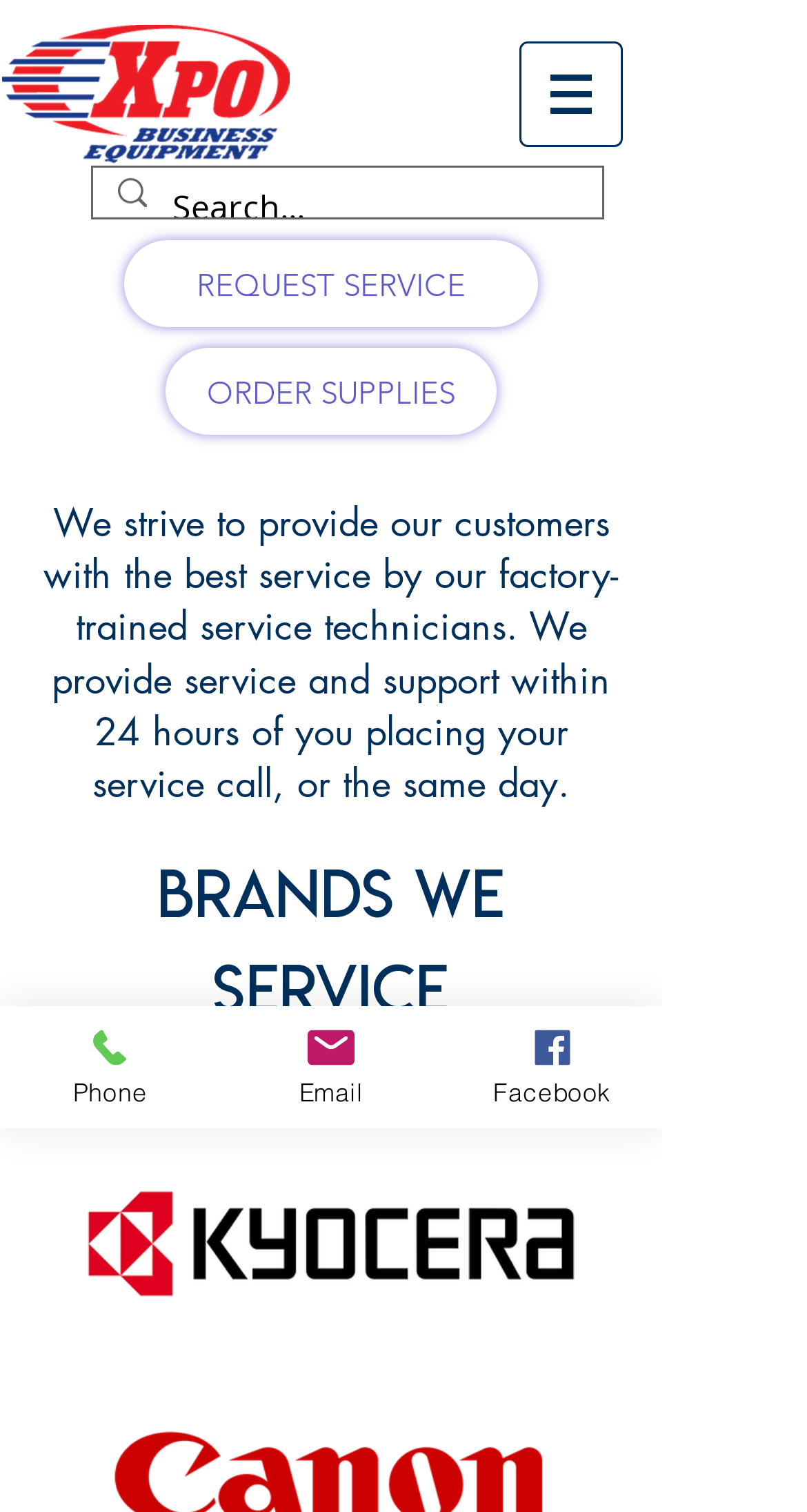What is the brand serviced by the company?
Refer to the image and provide a one-word or short phrase answer.

Kyocera